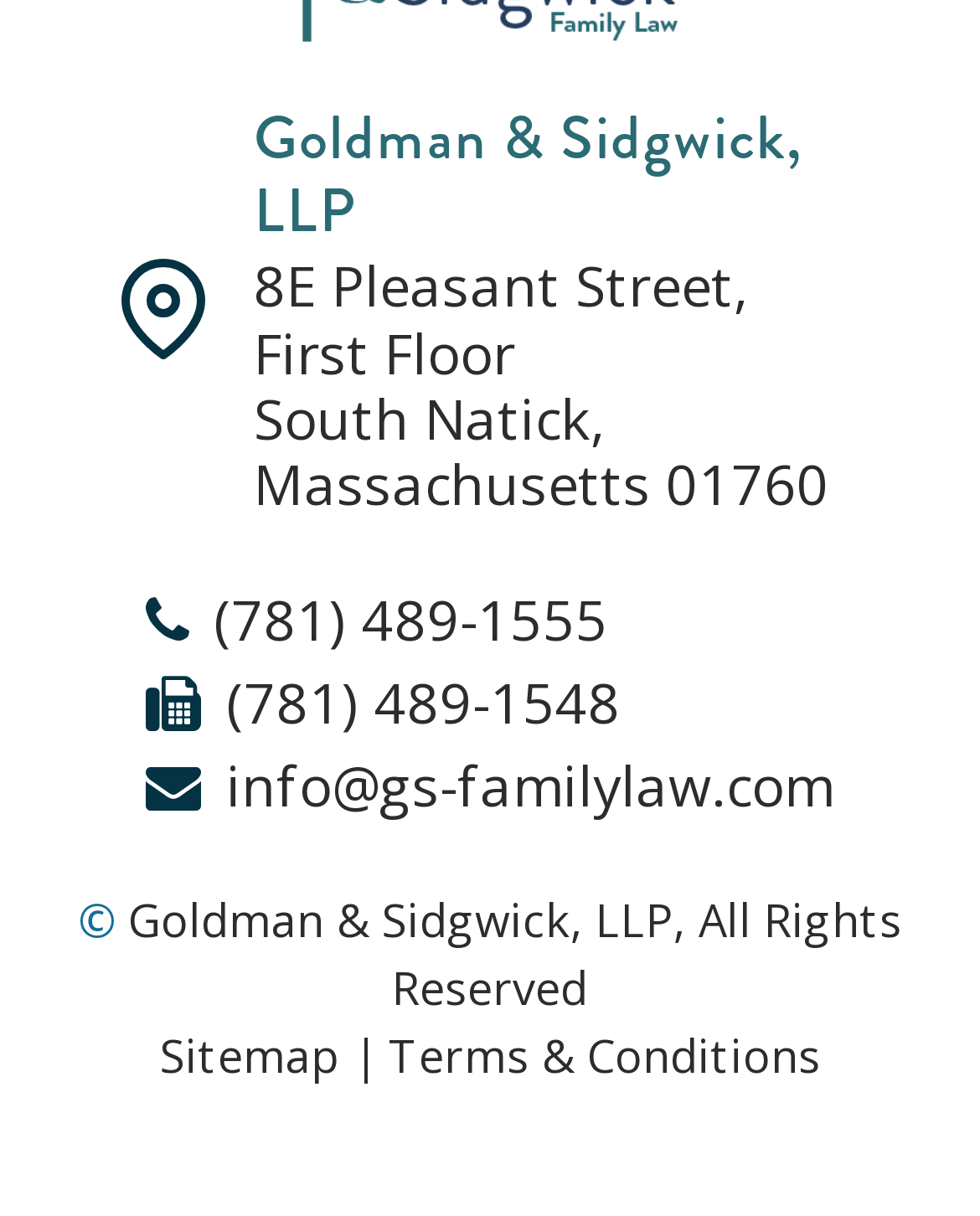What is the street address?
Identify the answer in the screenshot and reply with a single word or phrase.

8E Pleasant Street